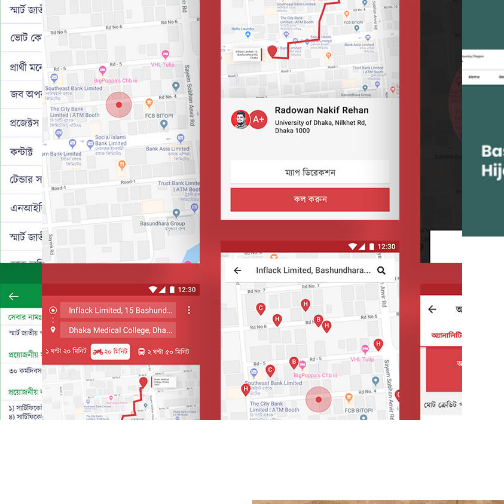What colors are predominantly used in the application's interface?
Provide a detailed and well-explained answer to the question.

The caption describes the overall color scheme of the application as a mixture of red, white, and subtle shades of grey, which reinforces a user-friendly and visually distinct layout suitable for easy navigation.